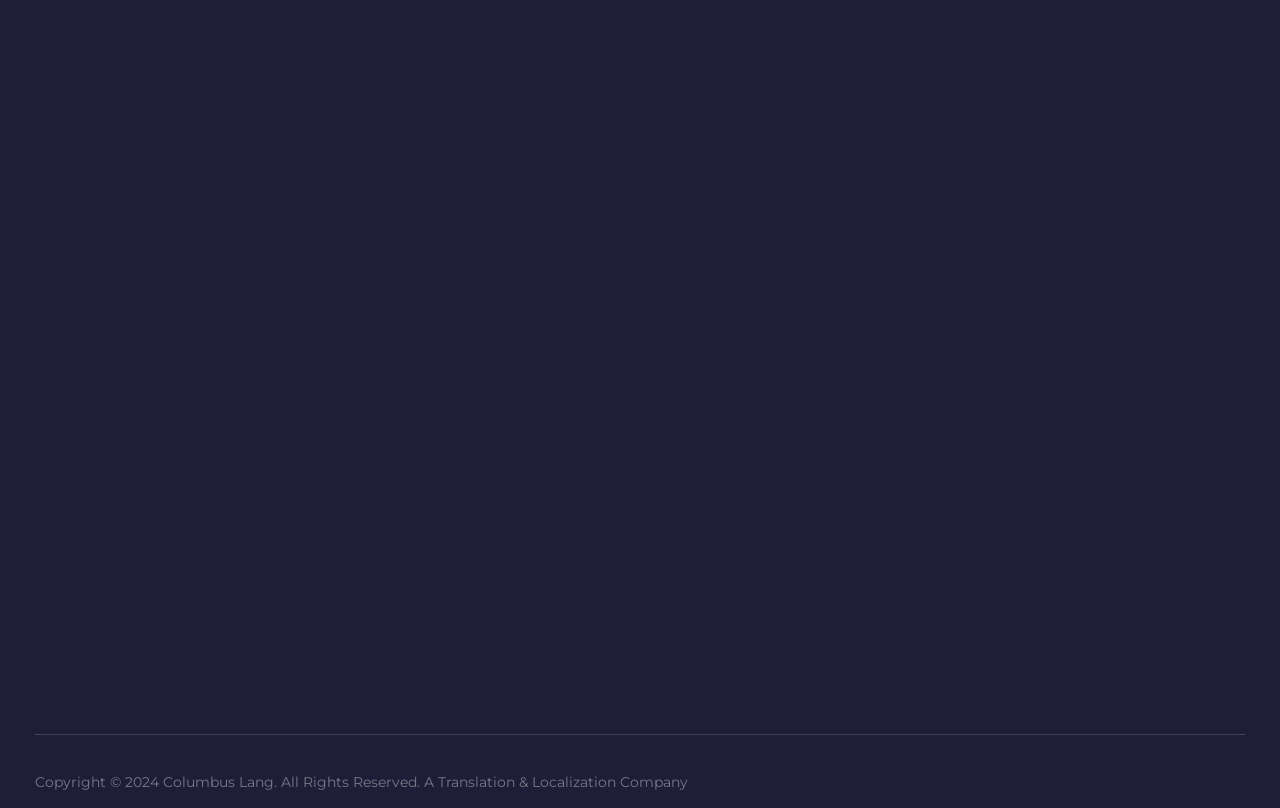In how many languages does the company provide translation services?
Using the information presented in the image, please offer a detailed response to the question.

The main heading of the webpage states that the company provides translation services in 'over 160 languages', indicating the scope of their language support.